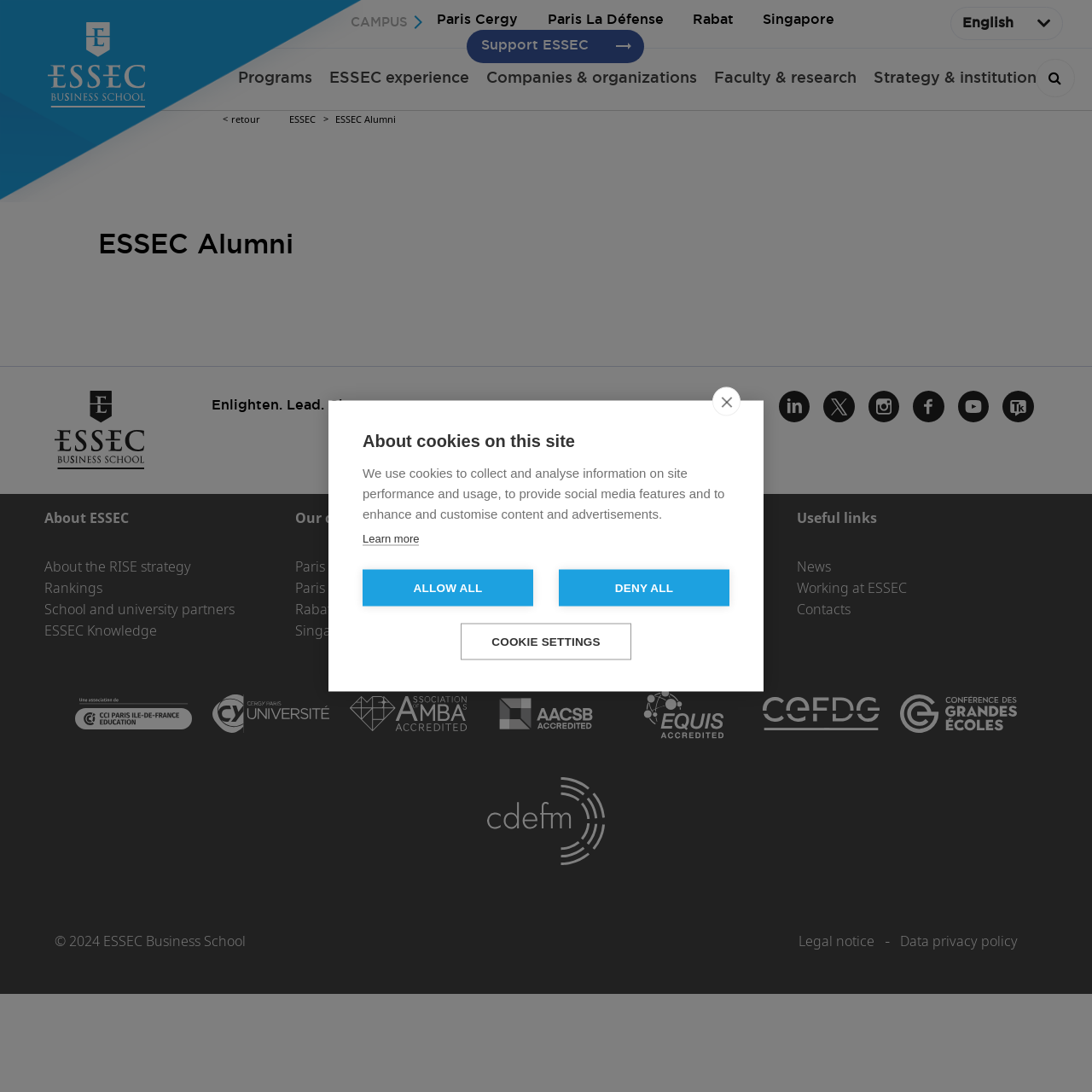Calculate the bounding box coordinates for the UI element based on the following description: "Allow all". Ensure the coordinates are four float numbers between 0 and 1, i.e., [left, top, right, bottom].

[0.332, 0.521, 0.488, 0.555]